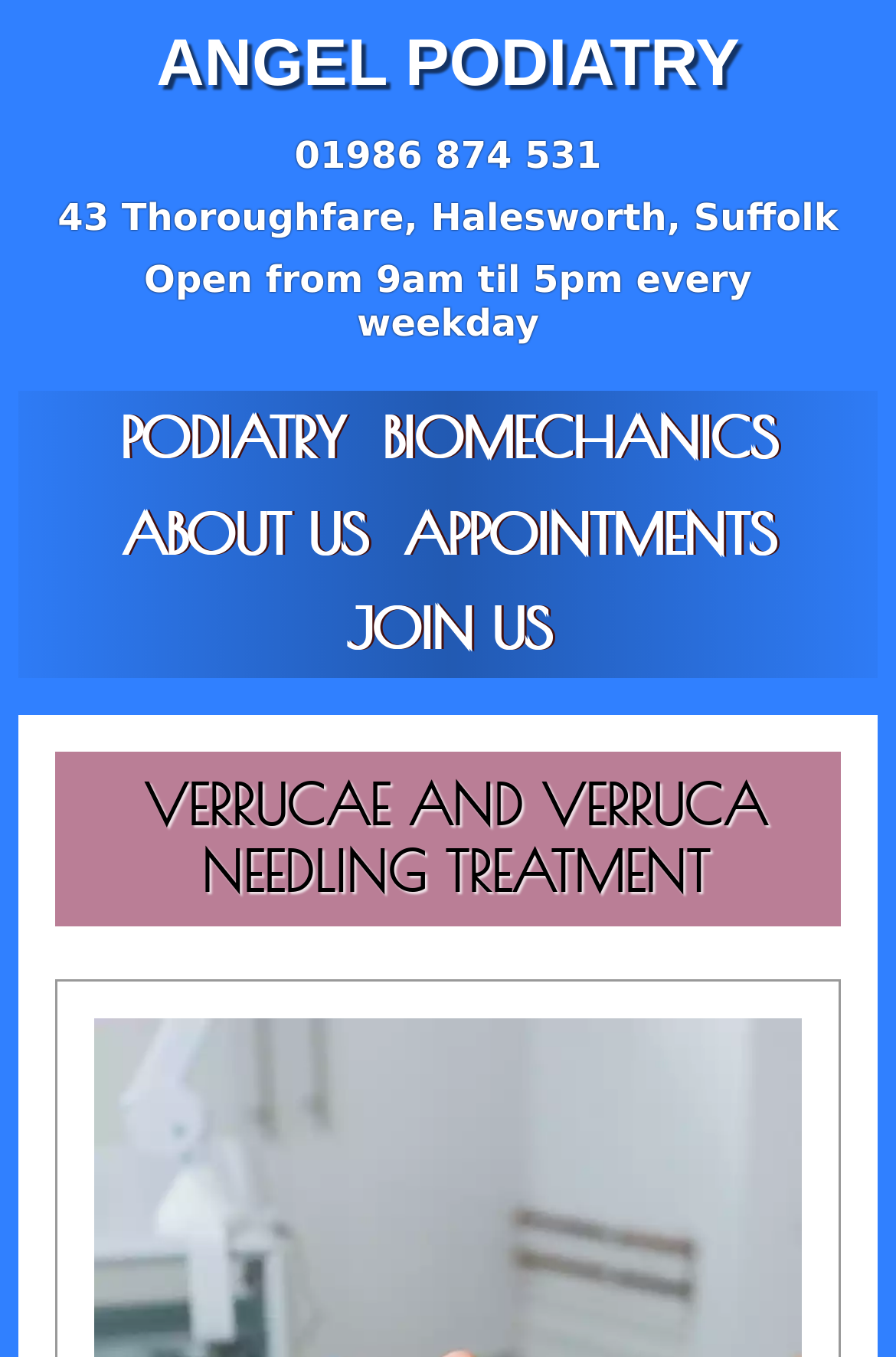Please identify the coordinates of the bounding box for the clickable region that will accomplish this instruction: "Read about biomechanics".

[0.409, 0.293, 0.883, 0.351]